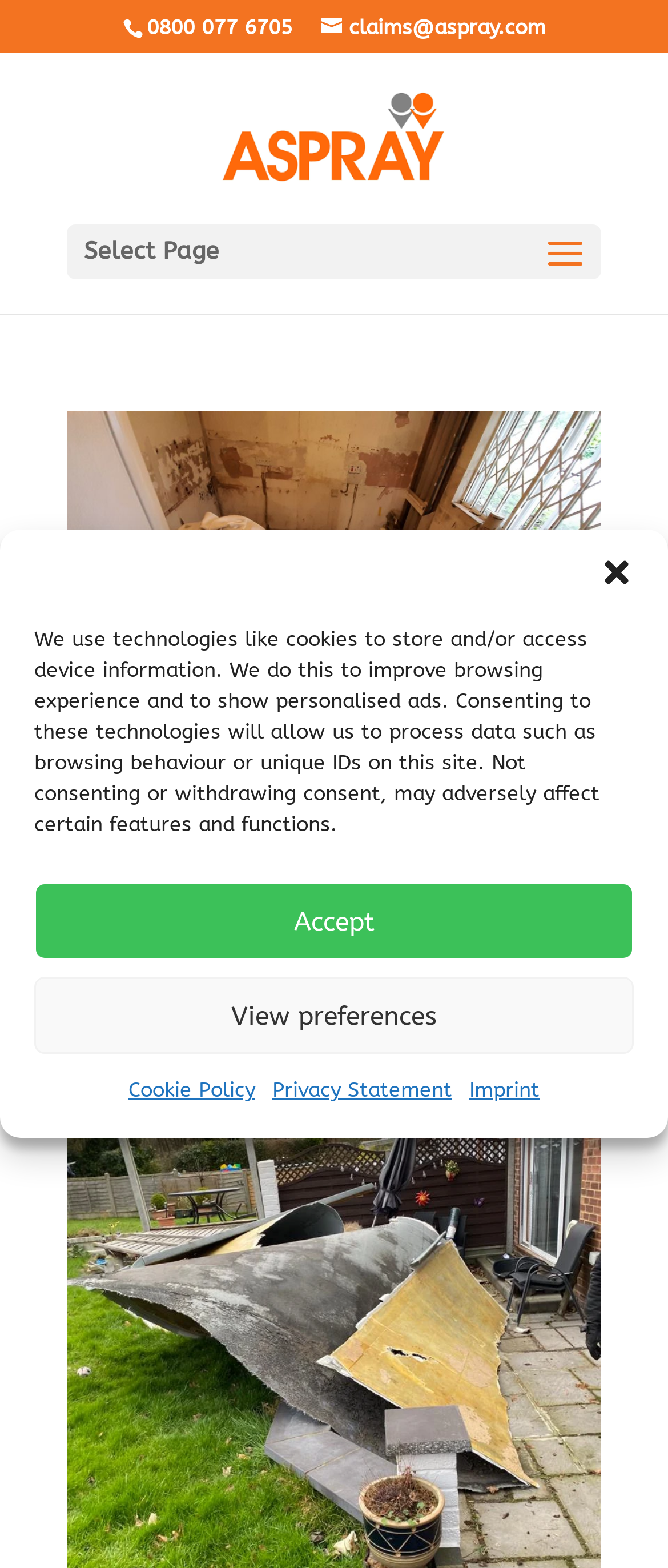Could you provide the bounding box coordinates for the portion of the screen to click to complete this instruction: "view the author profile of Laura Edwards"?

[0.149, 0.473, 0.41, 0.492]